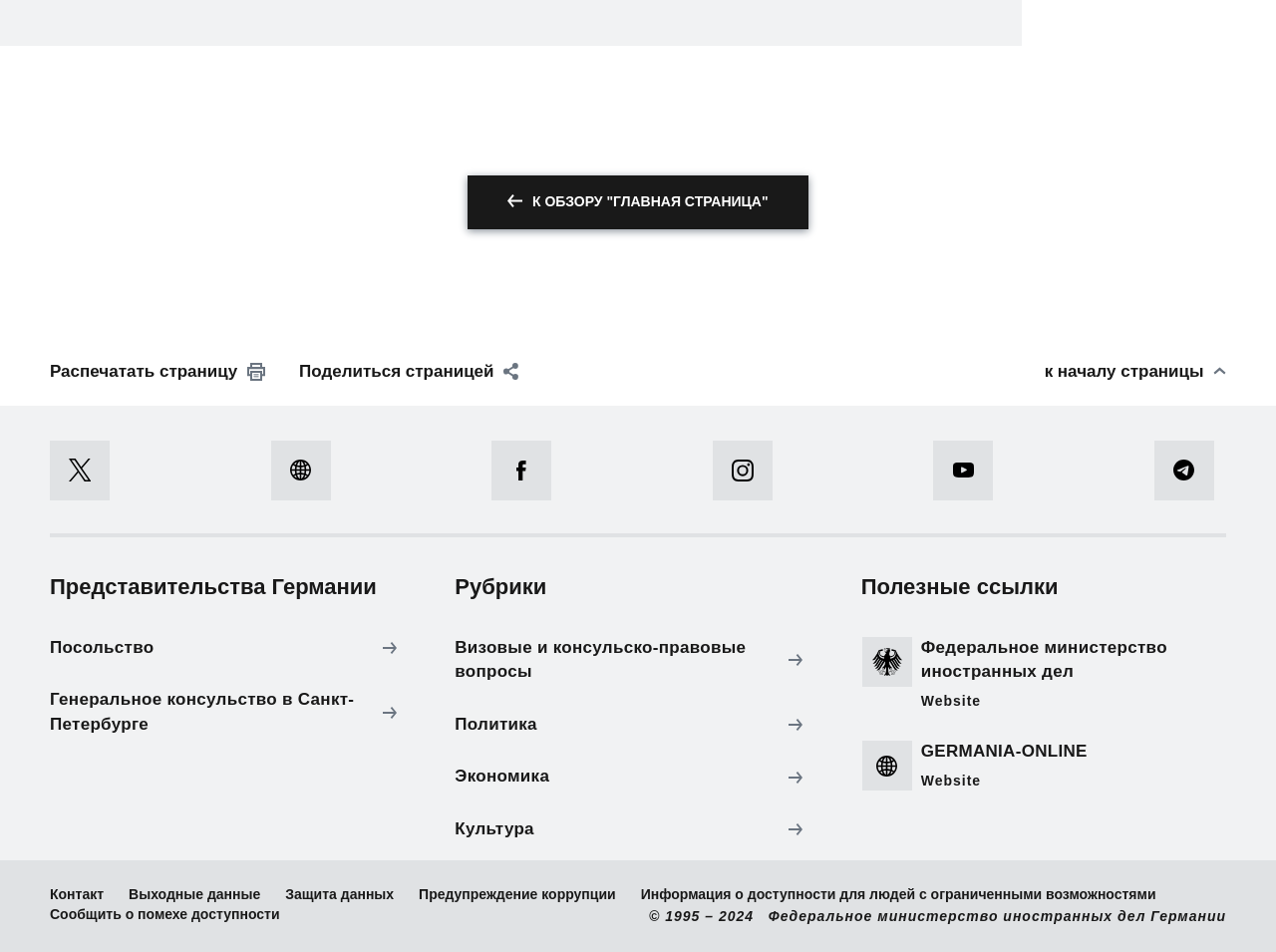Determine the bounding box coordinates of the clickable area required to perform the following instruction: "Print the current page". The coordinates should be represented as four float numbers between 0 and 1: [left, top, right, bottom].

[0.039, 0.377, 0.208, 0.404]